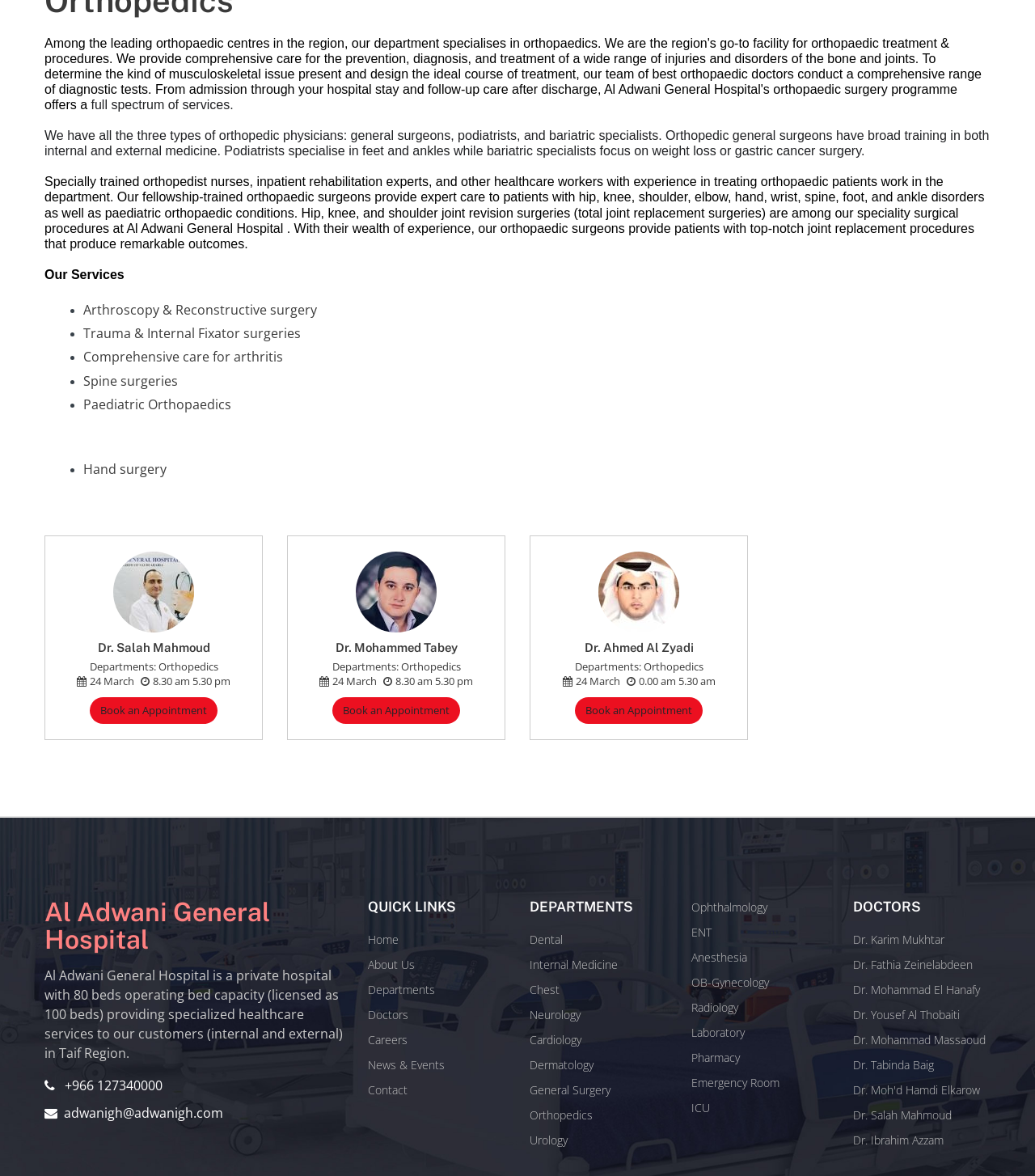Please find the bounding box for the following UI element description. Provide the coordinates in (top-left x, top-left y, bottom-right x, bottom-right y) format, with values between 0 and 1: Neurology

[0.512, 0.856, 0.645, 0.87]